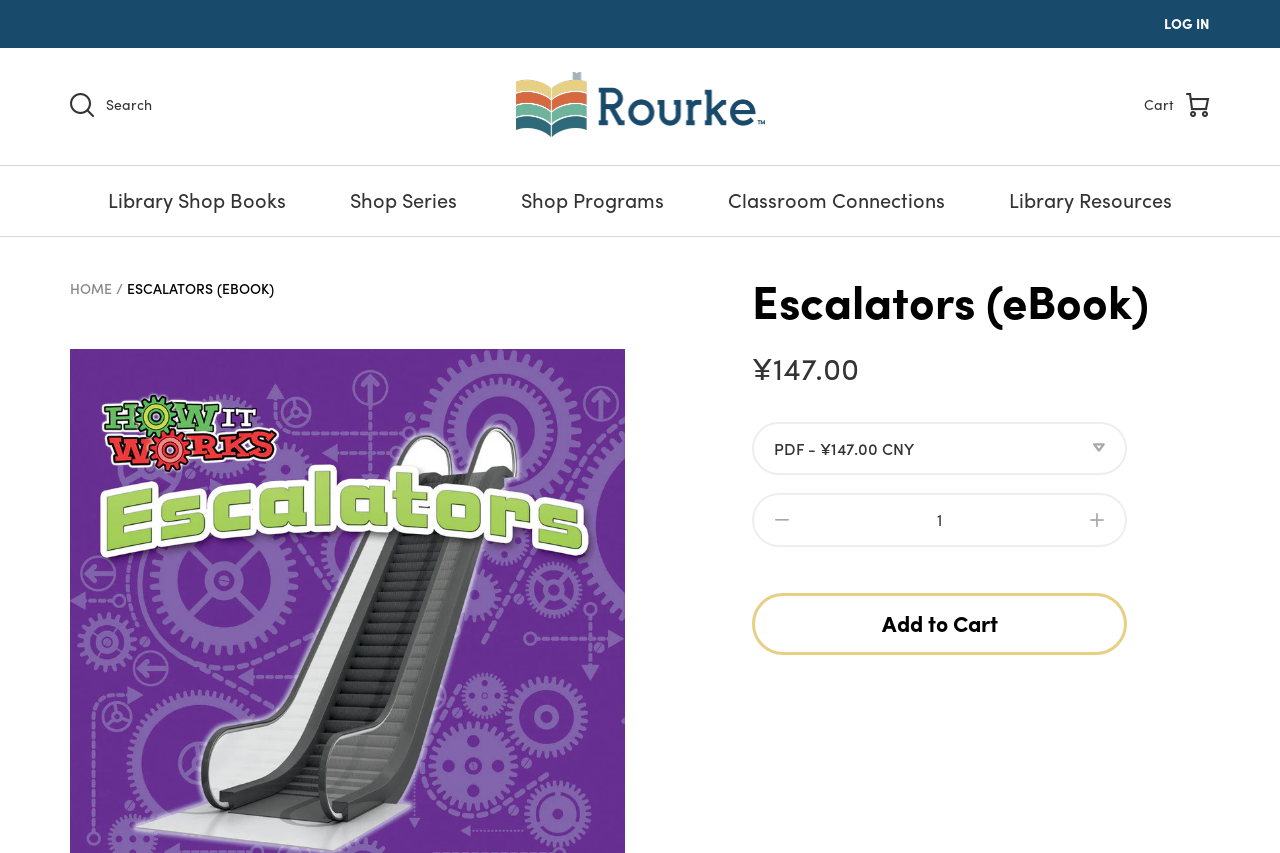Please identify the bounding box coordinates of the element that needs to be clicked to perform the following instruction: "add to cart".

[0.588, 0.695, 0.881, 0.768]